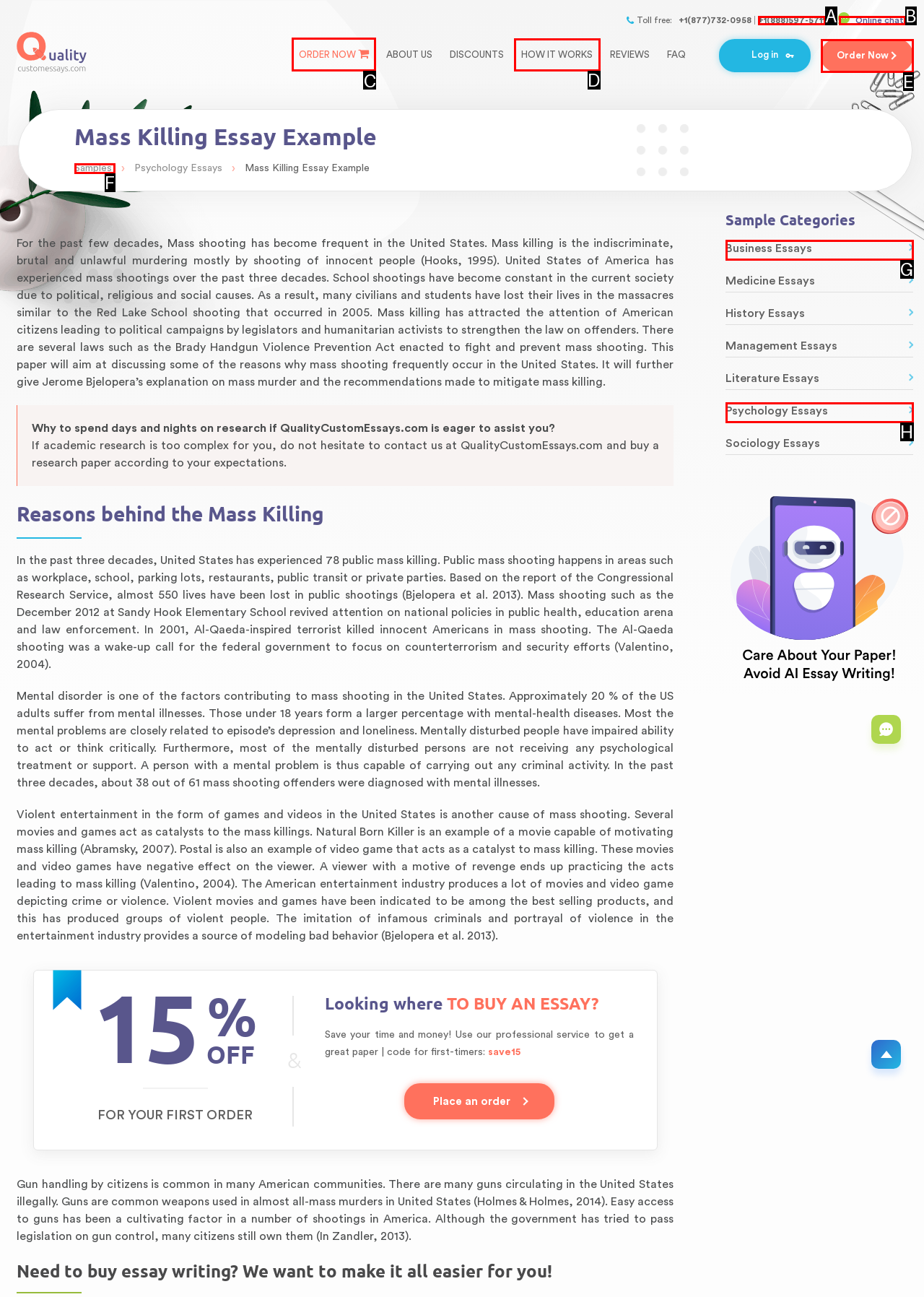Determine the HTML element to click for the instruction: Click ORDER NOW.
Answer with the letter corresponding to the correct choice from the provided options.

C